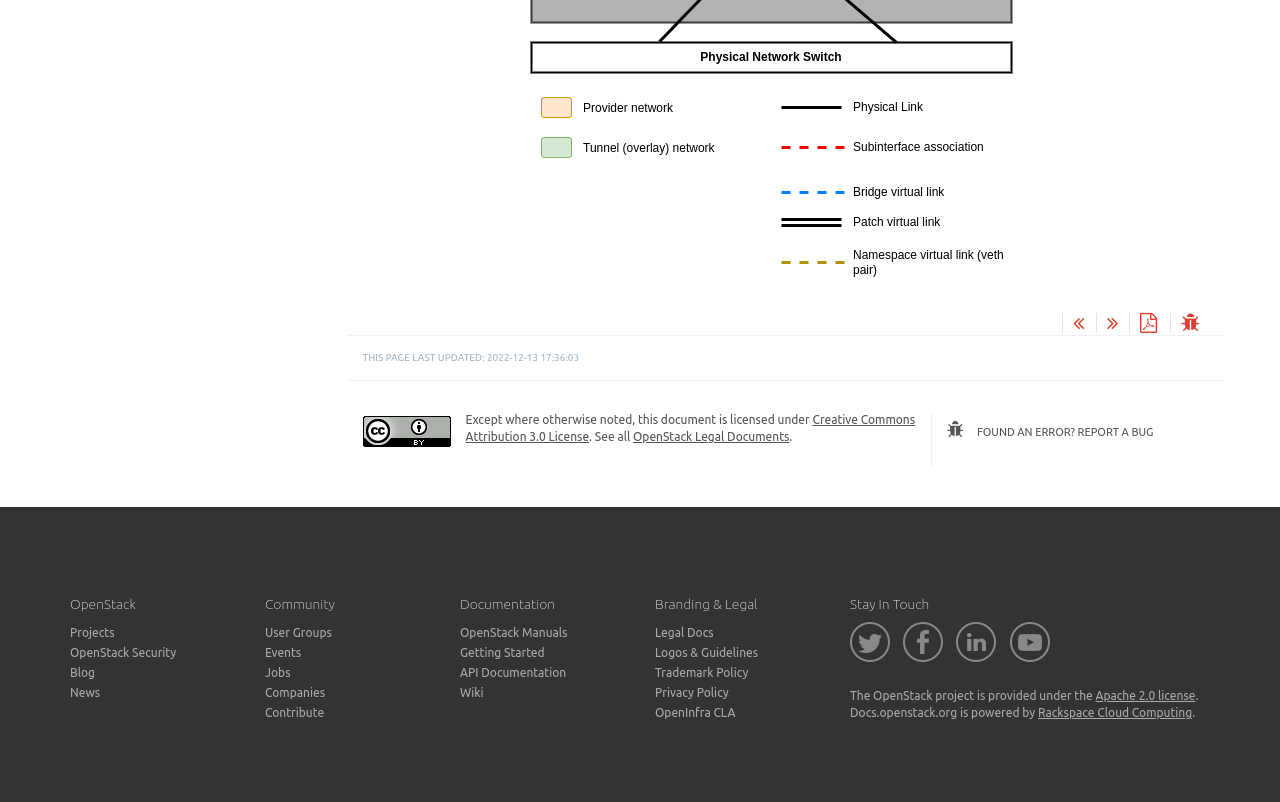Pinpoint the bounding box coordinates of the clickable element needed to complete the instruction: "Read the 'Creative Commons Attribution 3.0 License'". The coordinates should be provided as four float numbers between 0 and 1: [left, top, right, bottom].

[0.364, 0.515, 0.715, 0.552]